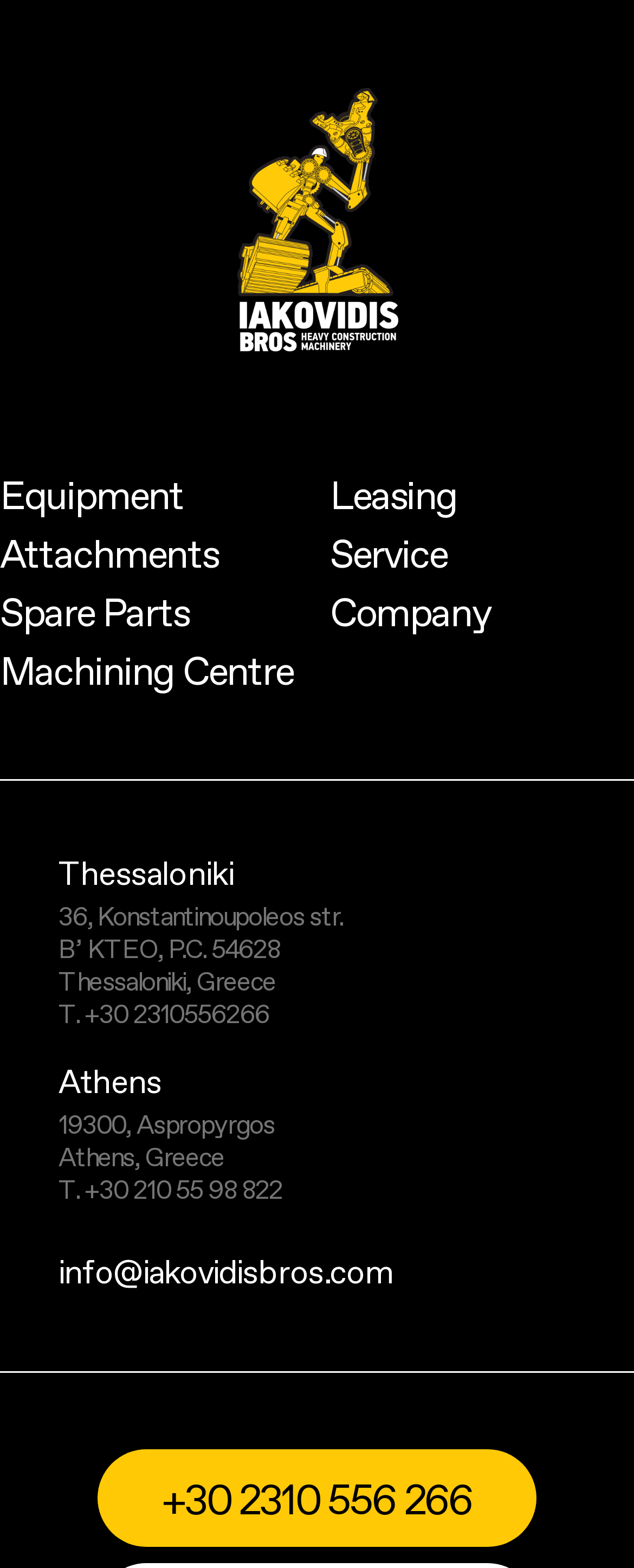Find the bounding box of the UI element described as follows: "Next )".

None